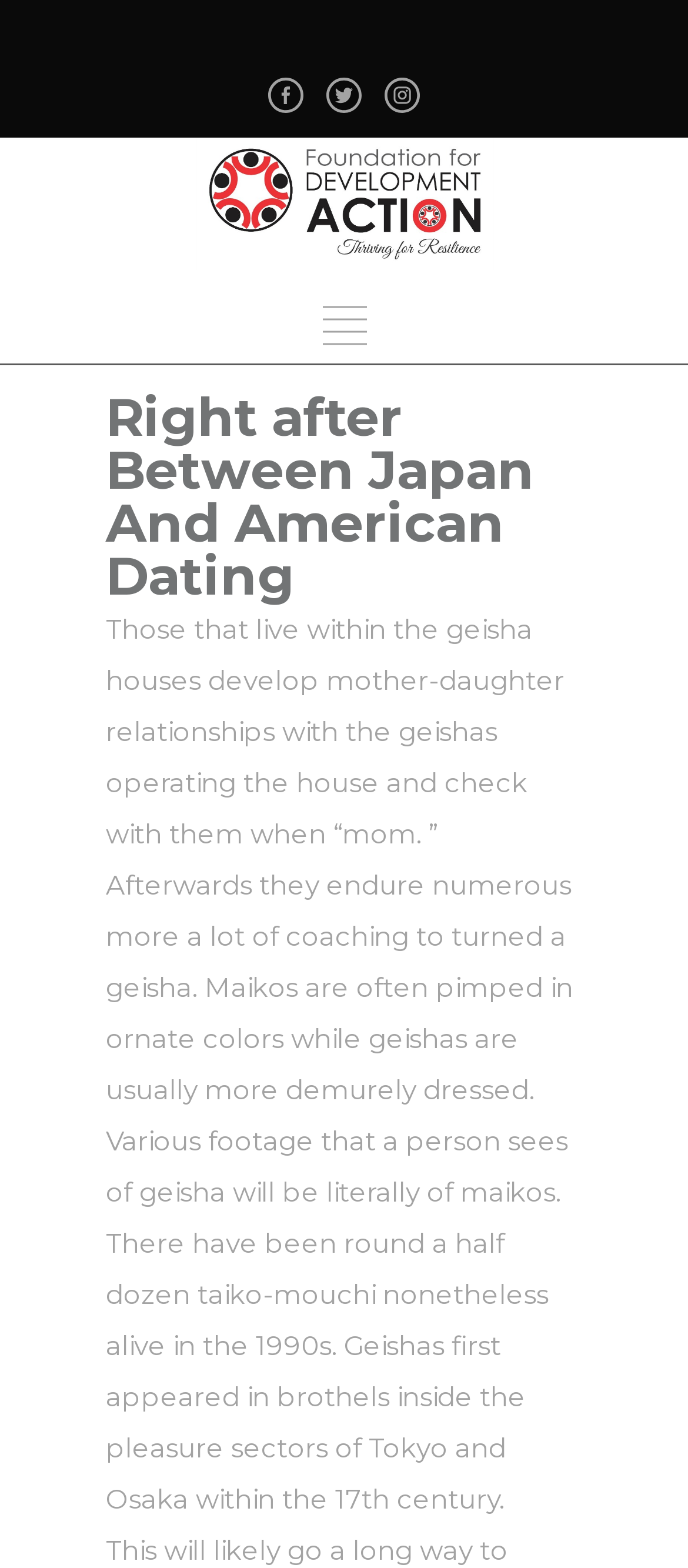Please answer the following question using a single word or phrase: 
What is the topic of the webpage?

Geisha and Japanese culture